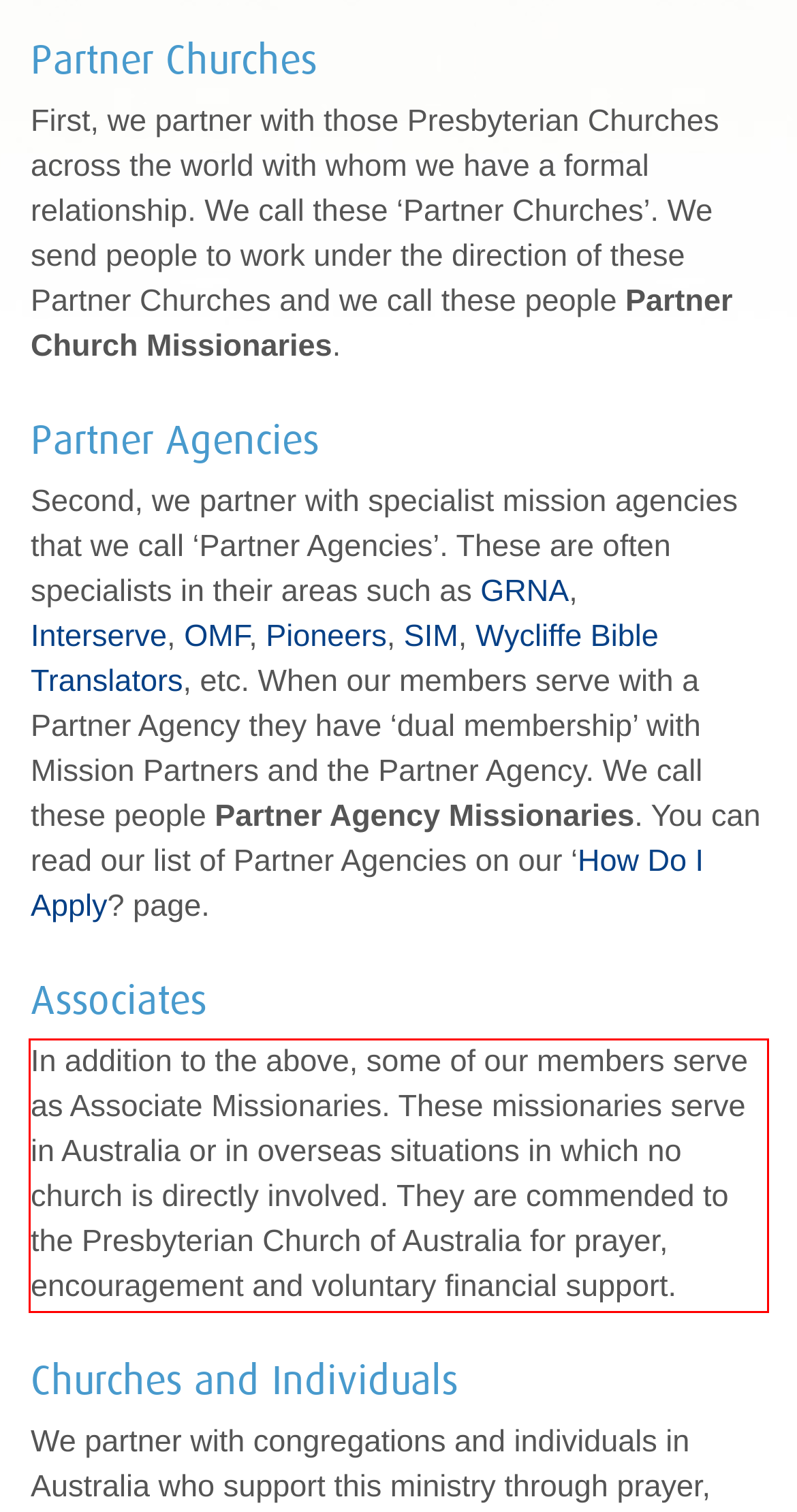You have a screenshot with a red rectangle around a UI element. Recognize and extract the text within this red bounding box using OCR.

In addition to the above, some of our members serve as Associate Missionaries. These missionaries serve in Australia or in overseas situations in which no church is directly involved. They are commended to the Presbyterian Church of Australia for prayer, encouragement and voluntary financial support.